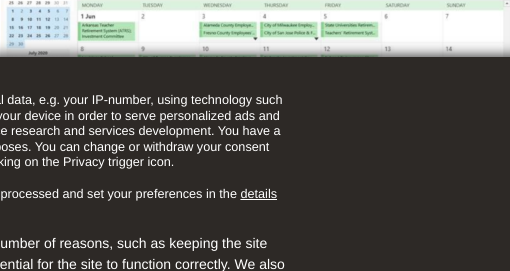Explain the image in a detailed way.

The image depicts a calendar layout for January 2024, showcasing various events and meetings scheduled throughout the month. The format resembles a traditional calendar divided into weeks, with the days of the week clearly labeled at the top. Each day contains specific entries, indicating planned activities or important dates. This visual representation allows users to easily track and organize upcoming events. The calendar is likely part of a broader service offering, as suggested by the context surrounding the image, which highlights the importance of personal data management and user consent in accessing the calendar features.